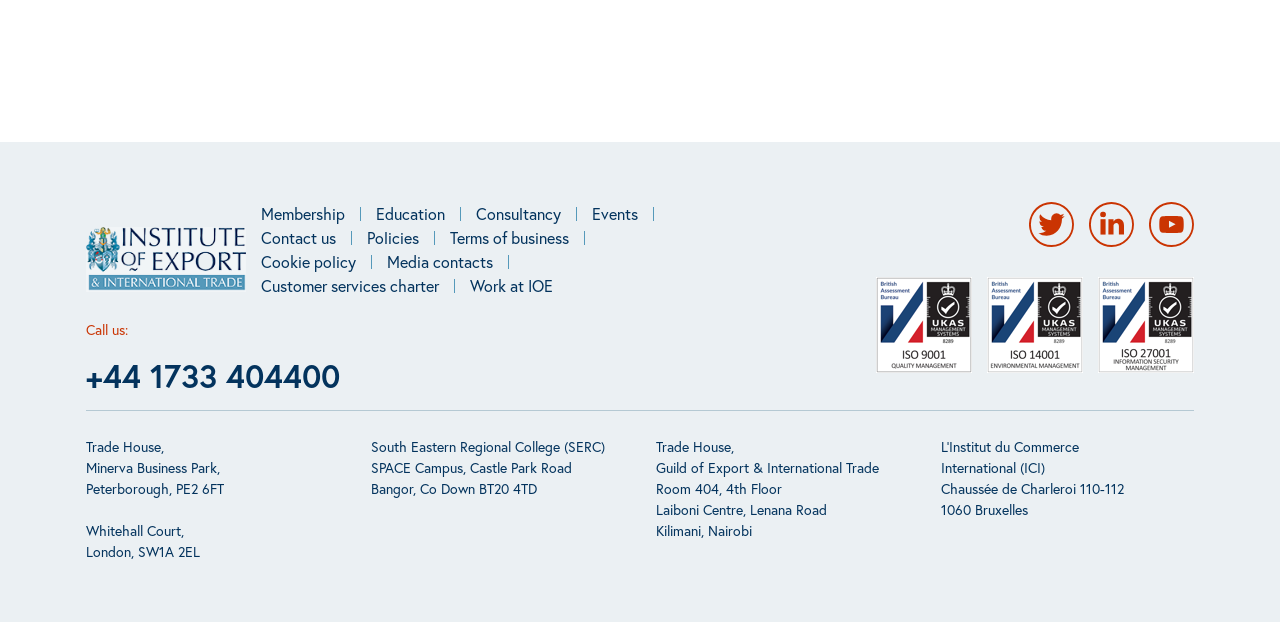What is the organization's logo?
Based on the image, give a concise answer in the form of a single word or short phrase.

IOE Logo